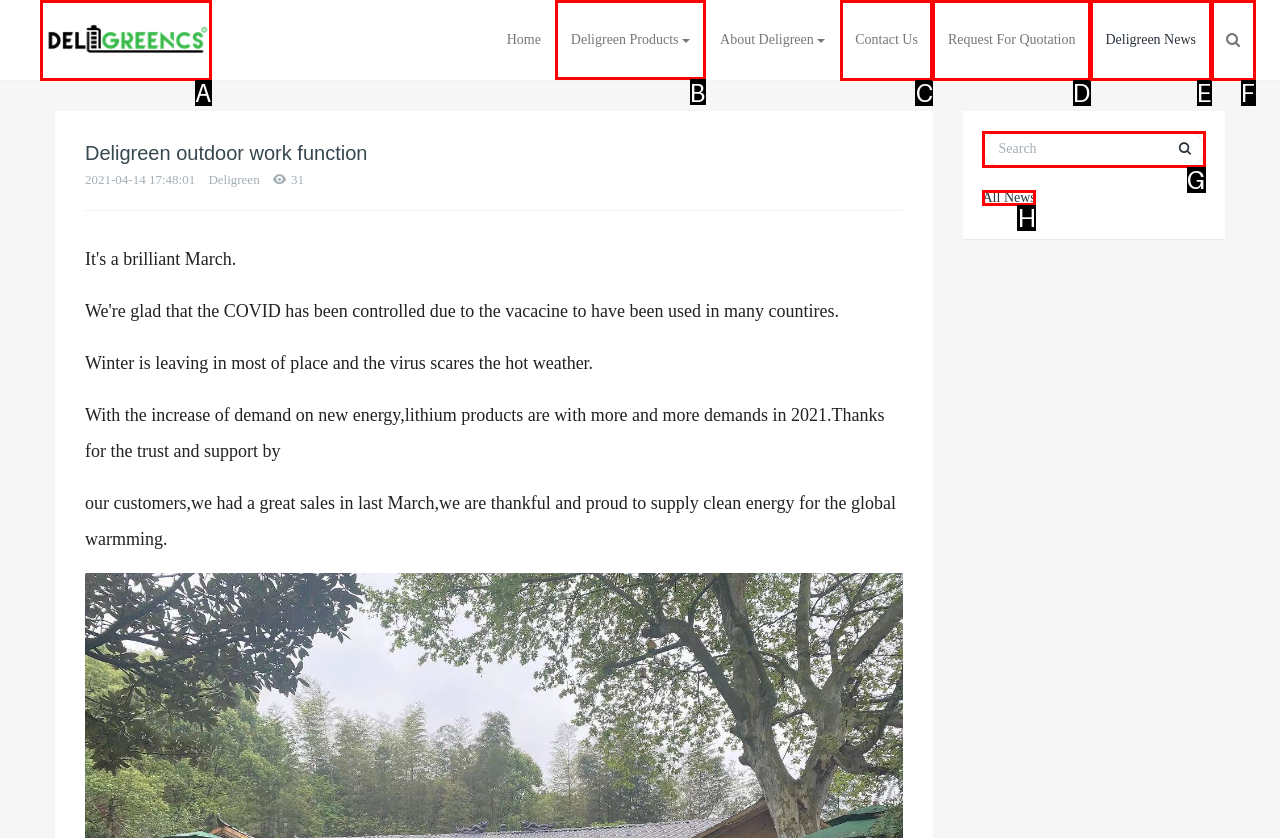Identify the appropriate lettered option to execute the following task: Expand Deligreen Products
Respond with the letter of the selected choice.

B